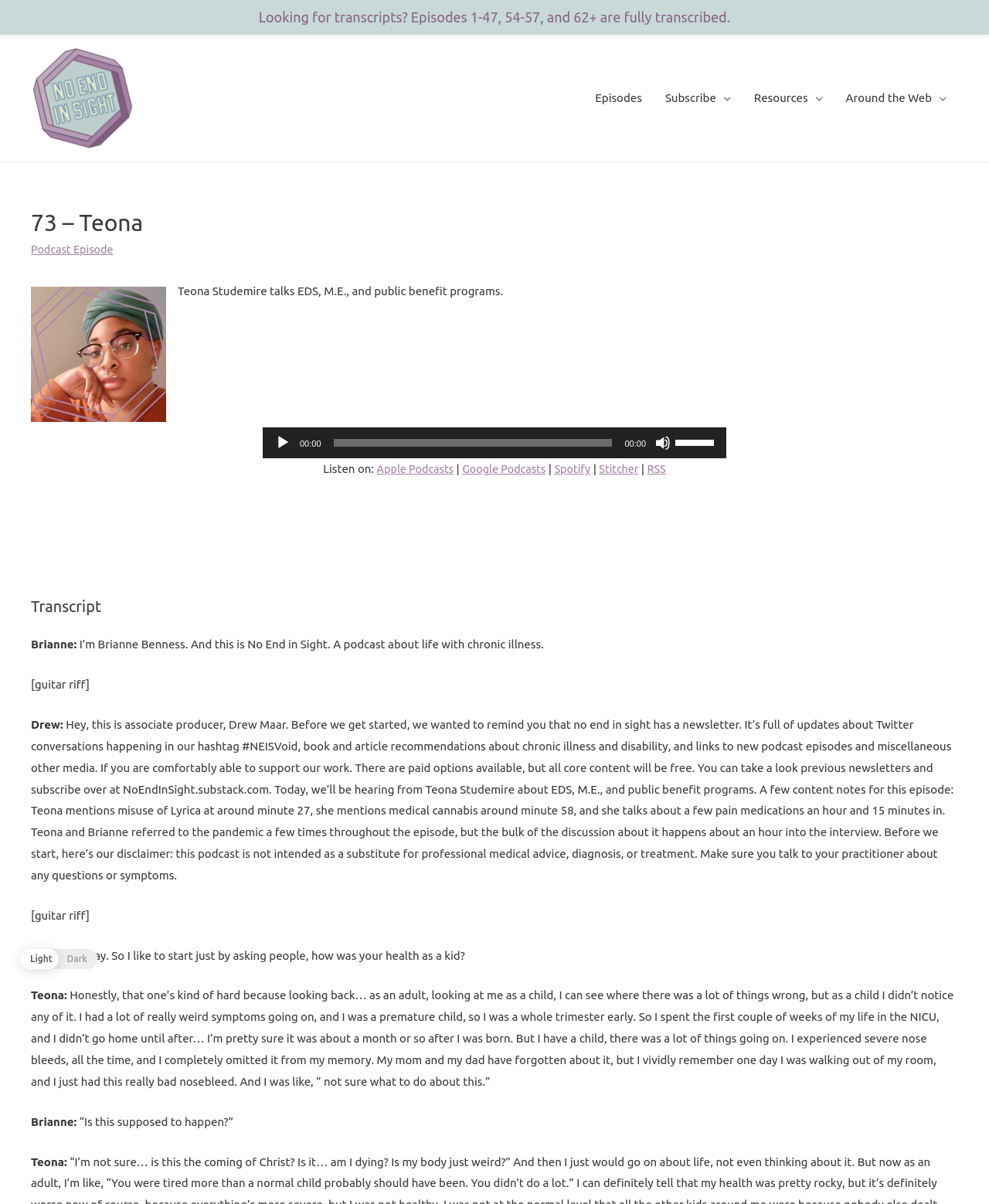Predict the bounding box of the UI element that fits this description: "Resources".

[0.751, 0.062, 0.843, 0.1]